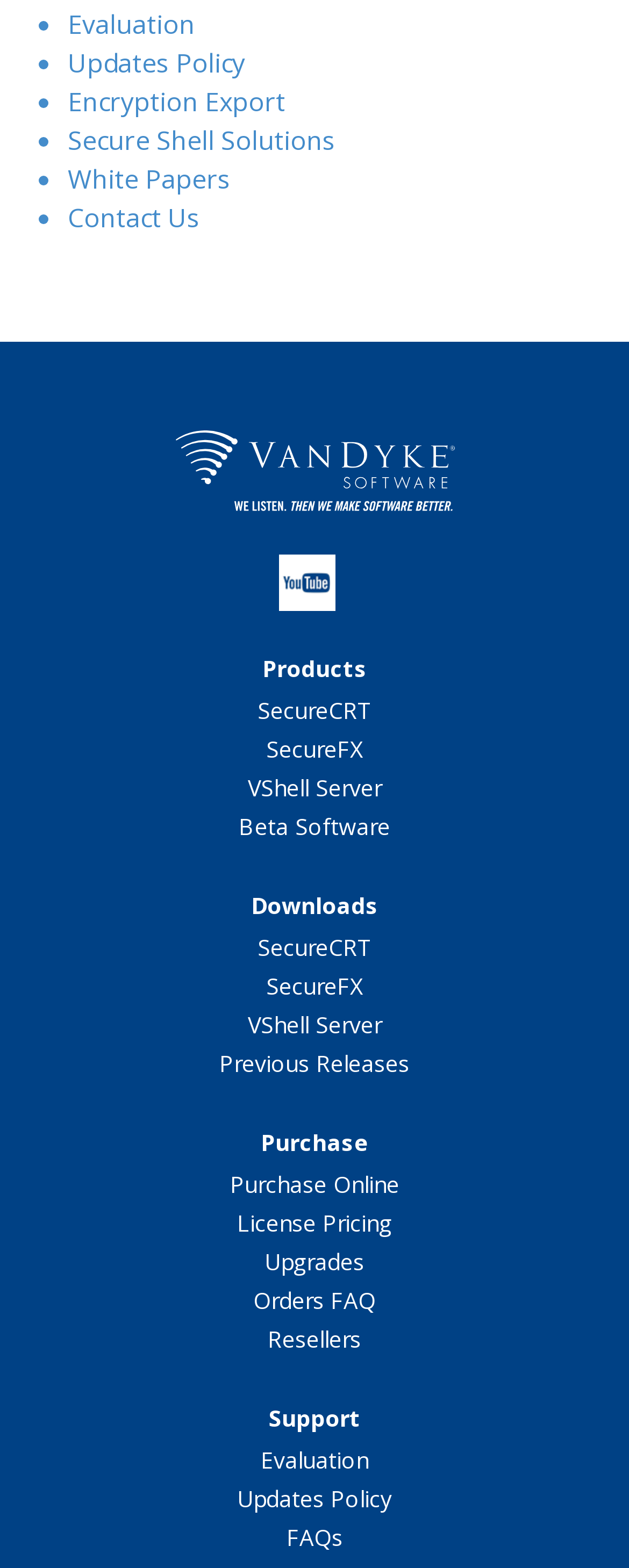Consider the image and give a detailed and elaborate answer to the question: 
What is the last link under the 'Support' heading?

I examined the links under the 'Support' heading, which is located at [0.064, 0.894, 0.936, 0.915], and found that the last link is 'FAQs' which is located at [0.455, 0.971, 0.545, 0.99].